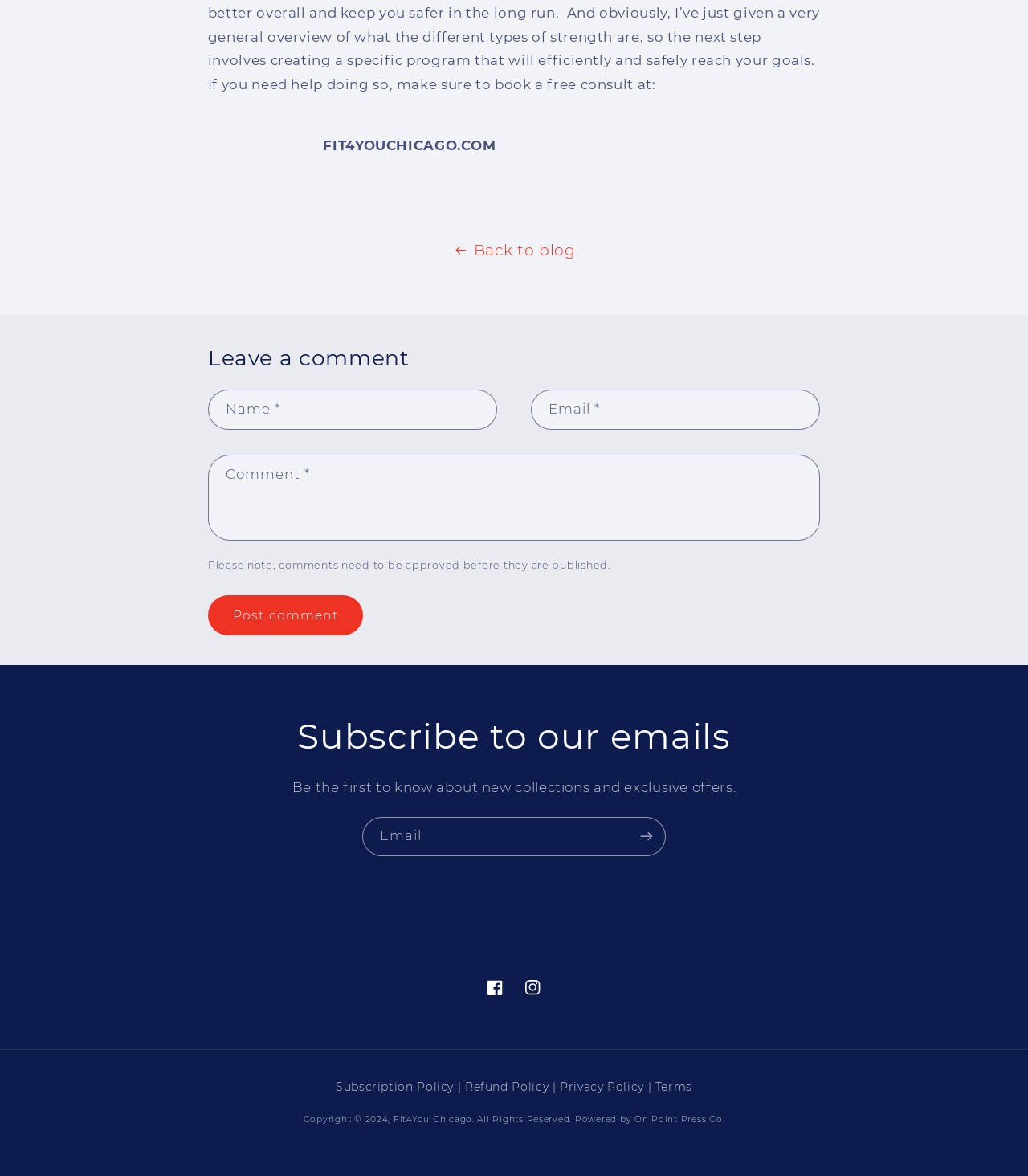Given the content of the image, can you provide a detailed answer to the question?
What social media platforms are linked at the bottom?

The social media platforms linked at the bottom of the webpage are Facebook and Instagram, which are indicated by the links with the corresponding names and icons.